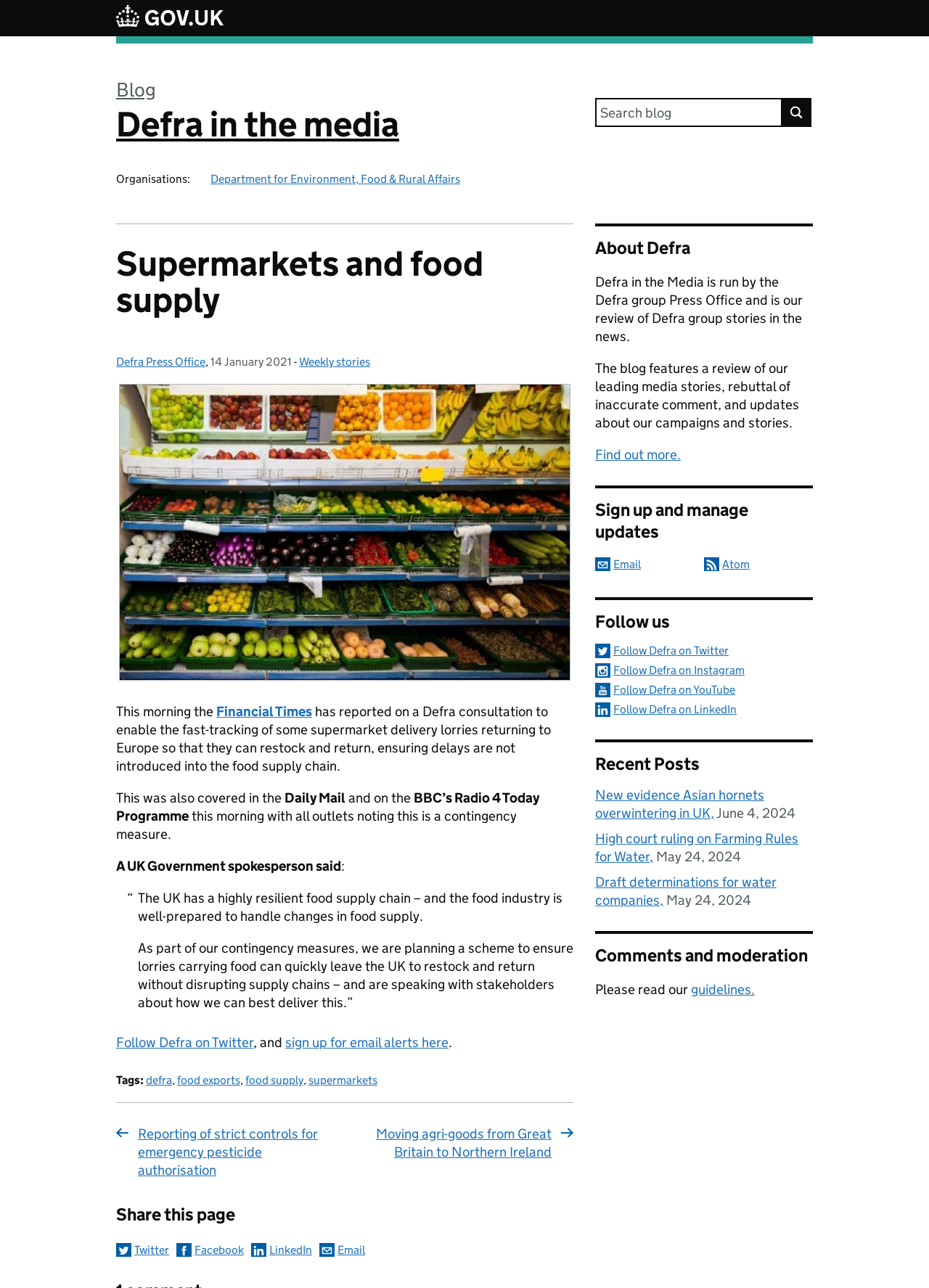Extract the bounding box coordinates for the UI element described by the text: "August 2013". The coordinates should be in the form of [left, top, right, bottom] with values between 0 and 1.

None